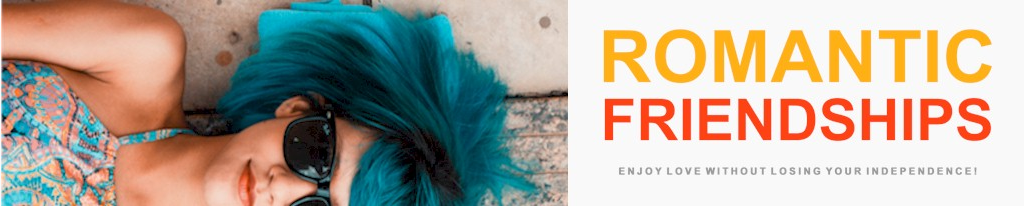What is the theme emphasized by the title?
Analyze the image and provide a thorough answer to the question.

The title 'ROMANTIC FRIENDSHIPS' is displayed in a warm orange and yellow gradient, emphasizing the theme of maintaining personal freedom while engaging in romantic connections.